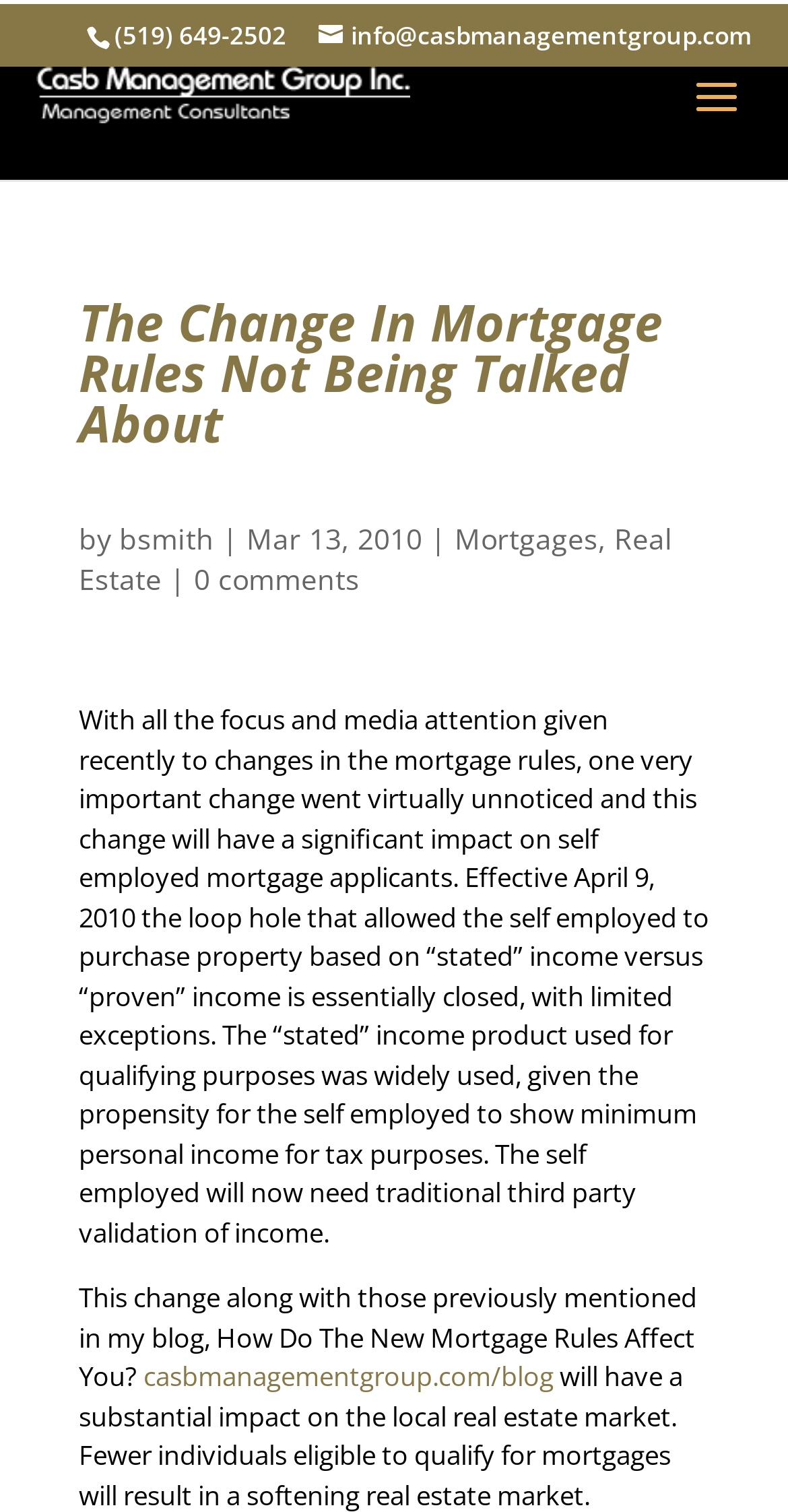Determine the bounding box coordinates of the region to click in order to accomplish the following instruction: "Send an email". Provide the coordinates as four float numbers between 0 and 1, specifically [left, top, right, bottom].

[0.404, 0.012, 0.953, 0.035]